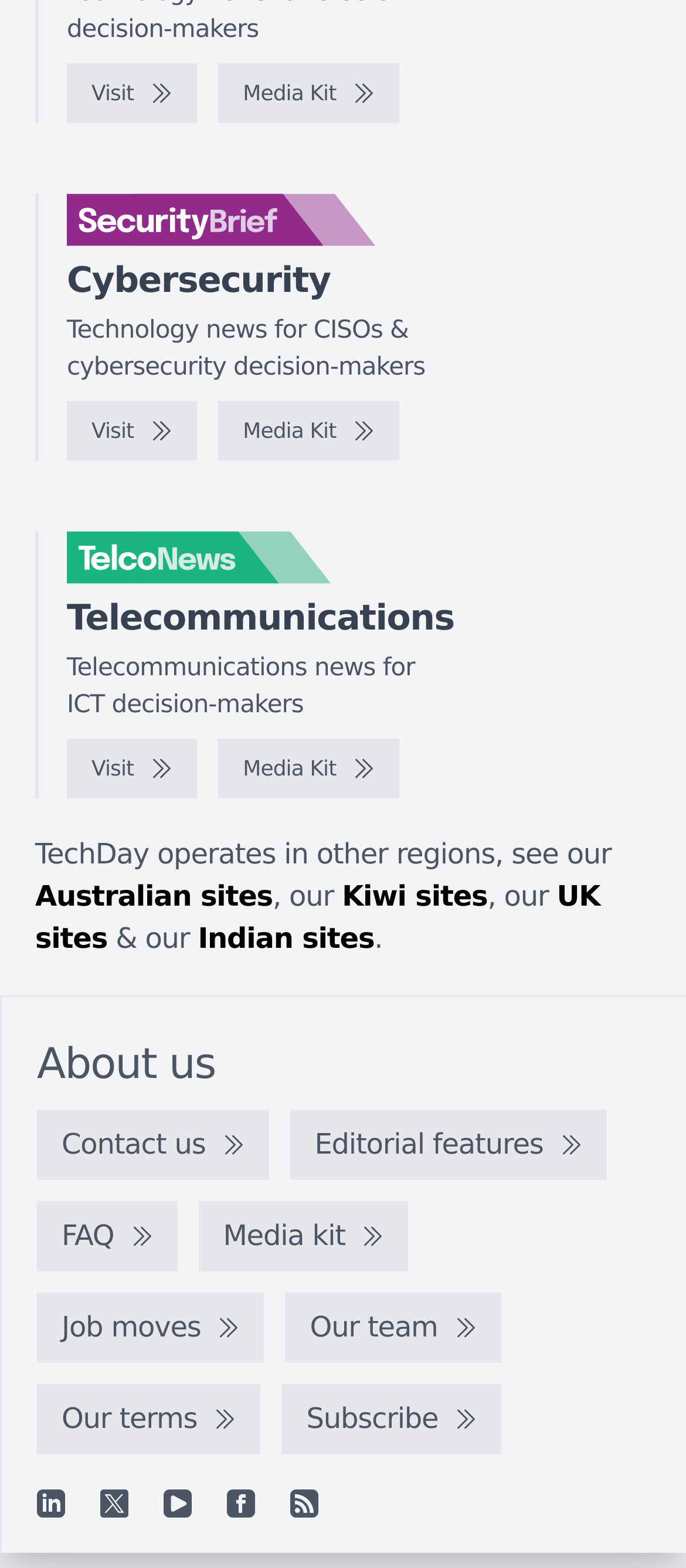Locate the bounding box coordinates of the clickable element to fulfill the following instruction: "View the Media Kit". Provide the coordinates as four float numbers between 0 and 1 in the format [left, top, right, bottom].

[0.318, 0.04, 0.582, 0.078]